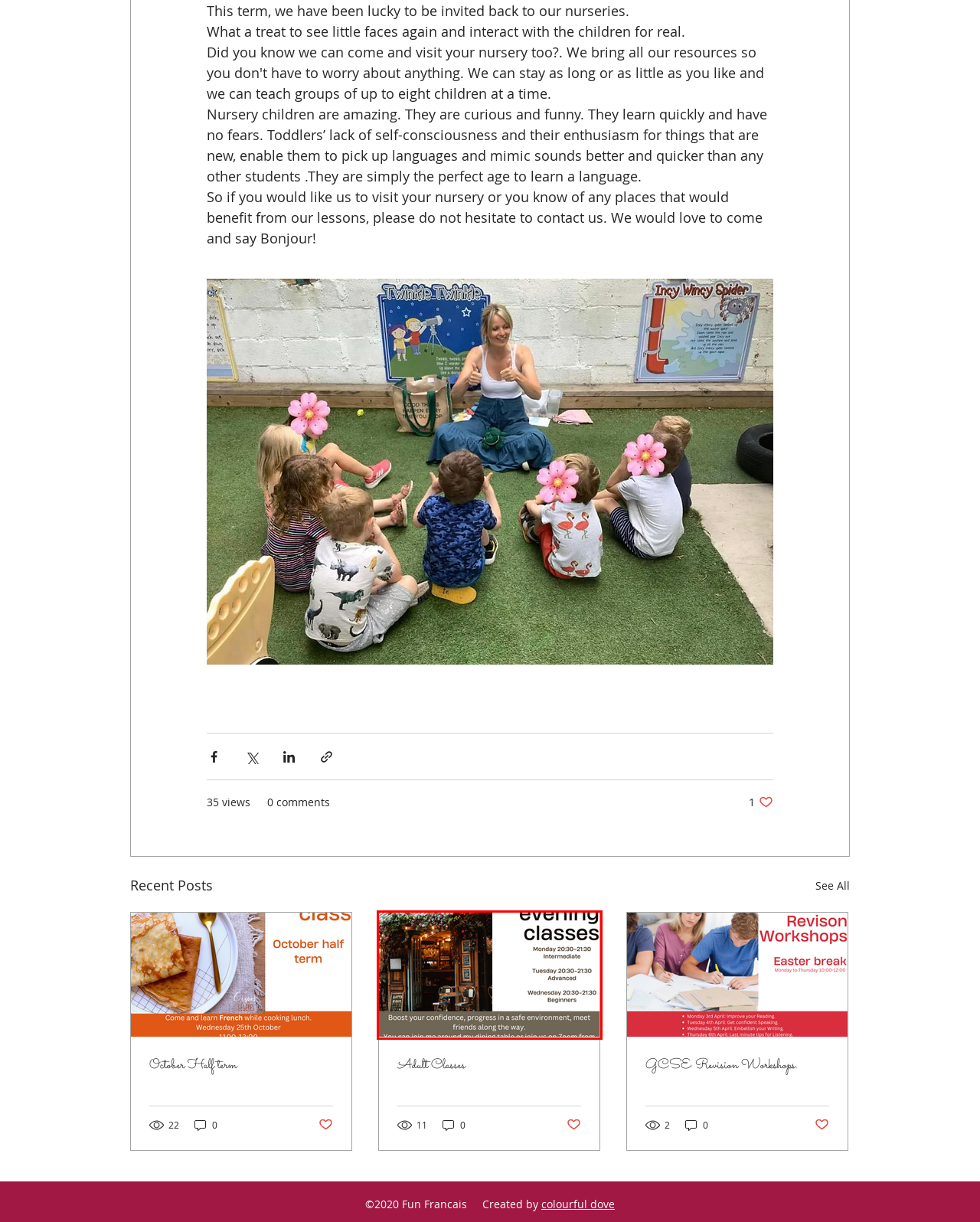You are presented with a screenshot of a webpage that includes a red bounding box around an element. Determine which webpage description best matches the page that results from clicking the element within the red bounding box. Here are the candidates:
A. GCSE Revision Workshops.
B. Virtual Lessons
C. Adult Classes
D. Fun Francais characters
E. Blog | Fun Francais
F. new logo
G. October Half term
H. Learn French | Fun Francais | Fleet

C